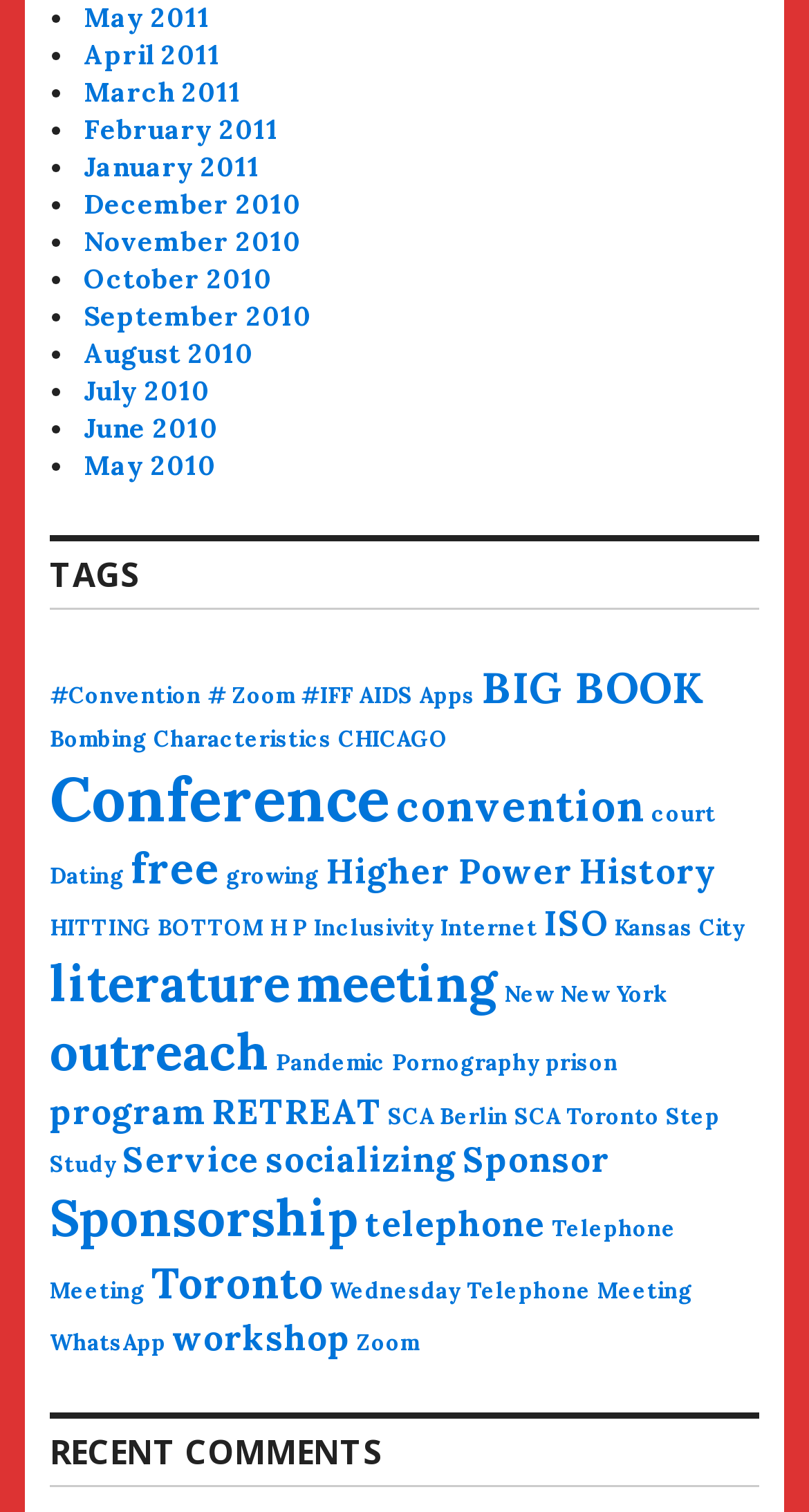What is the second heading on the webpage?
Please provide a detailed and comprehensive answer to the question.

The second heading on the webpage is 'RECENT COMMENTS', which is located at the bottom of the webpage.